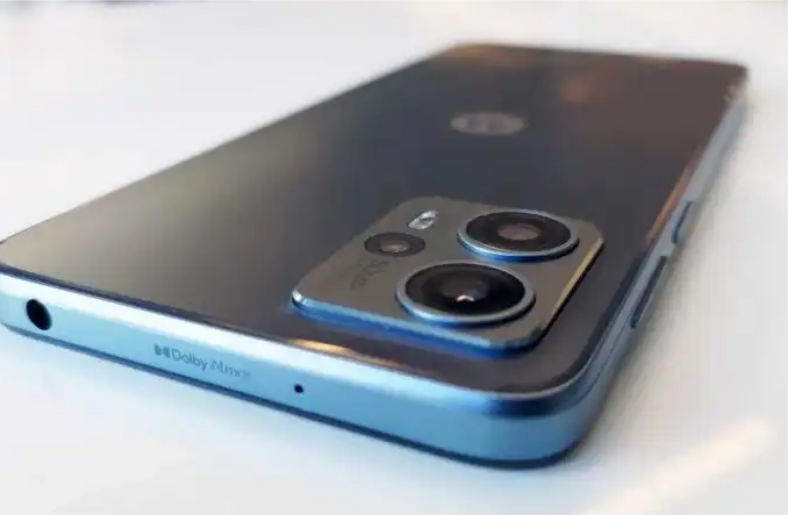What audio technology is featured on the Moto G23?
Please look at the screenshot and answer in one word or a short phrase.

Dolby Atmos